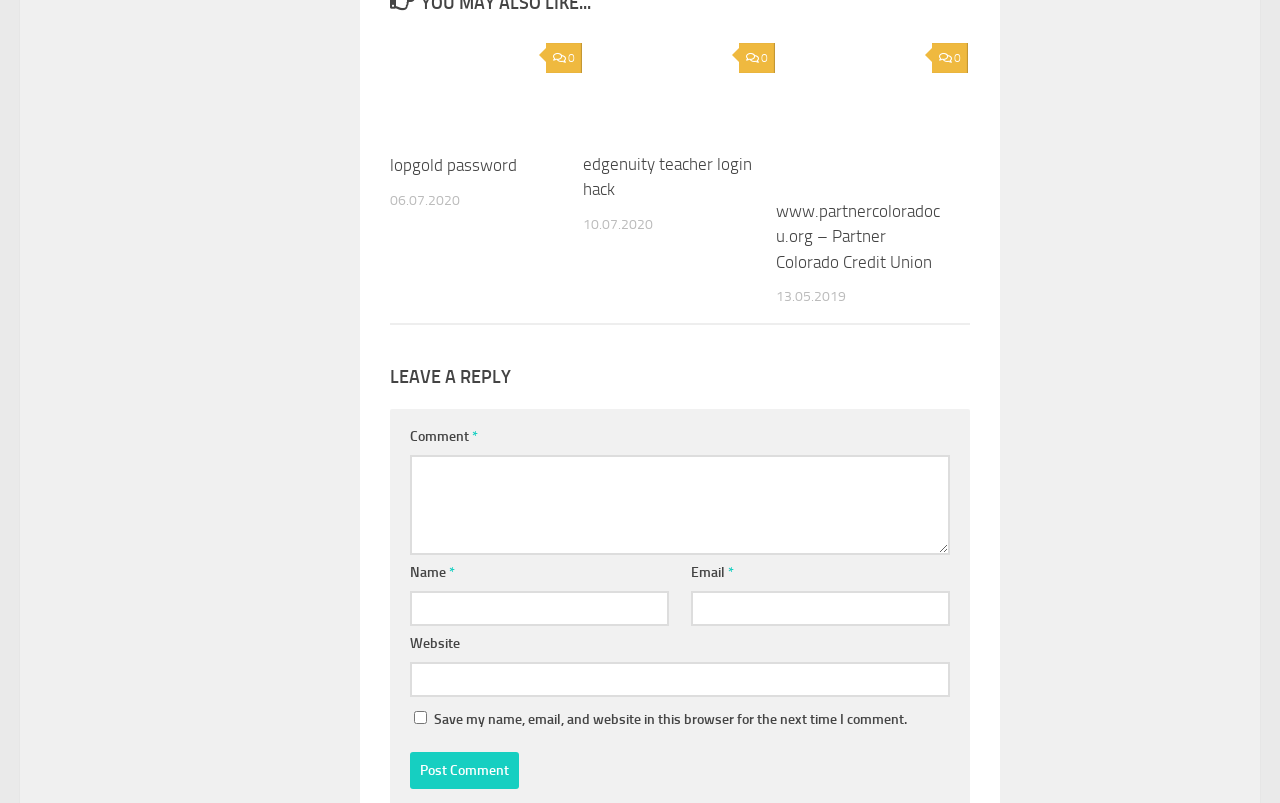What is the title of the second article?
Carefully analyze the image and provide a detailed answer to the question.

I found the title by looking at the heading element within the second article element, which has a link child with the text 'edgenuity teacher login hack'.